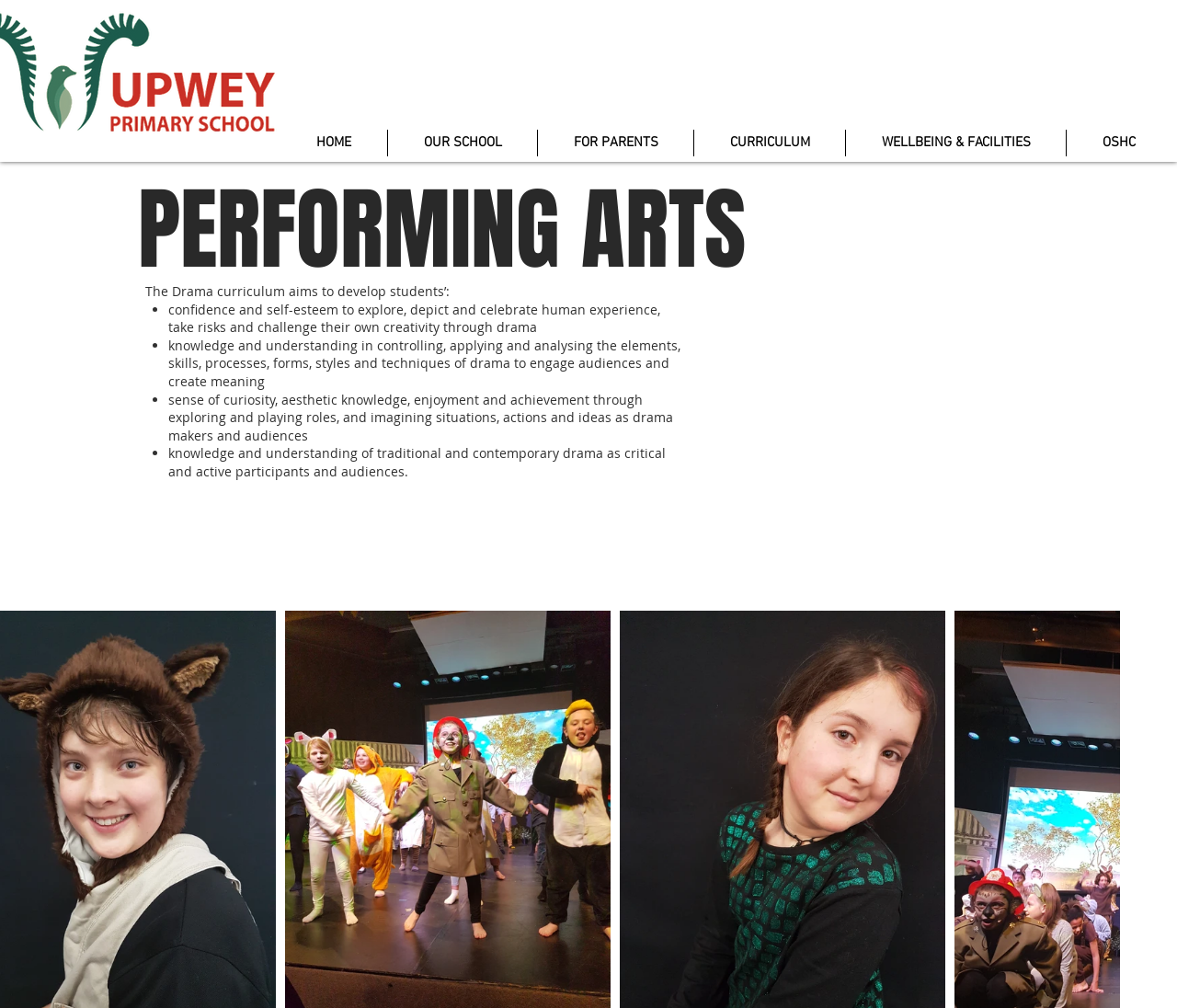Determine the bounding box for the UI element described here: "FOR PARENTS".

[0.457, 0.129, 0.589, 0.155]